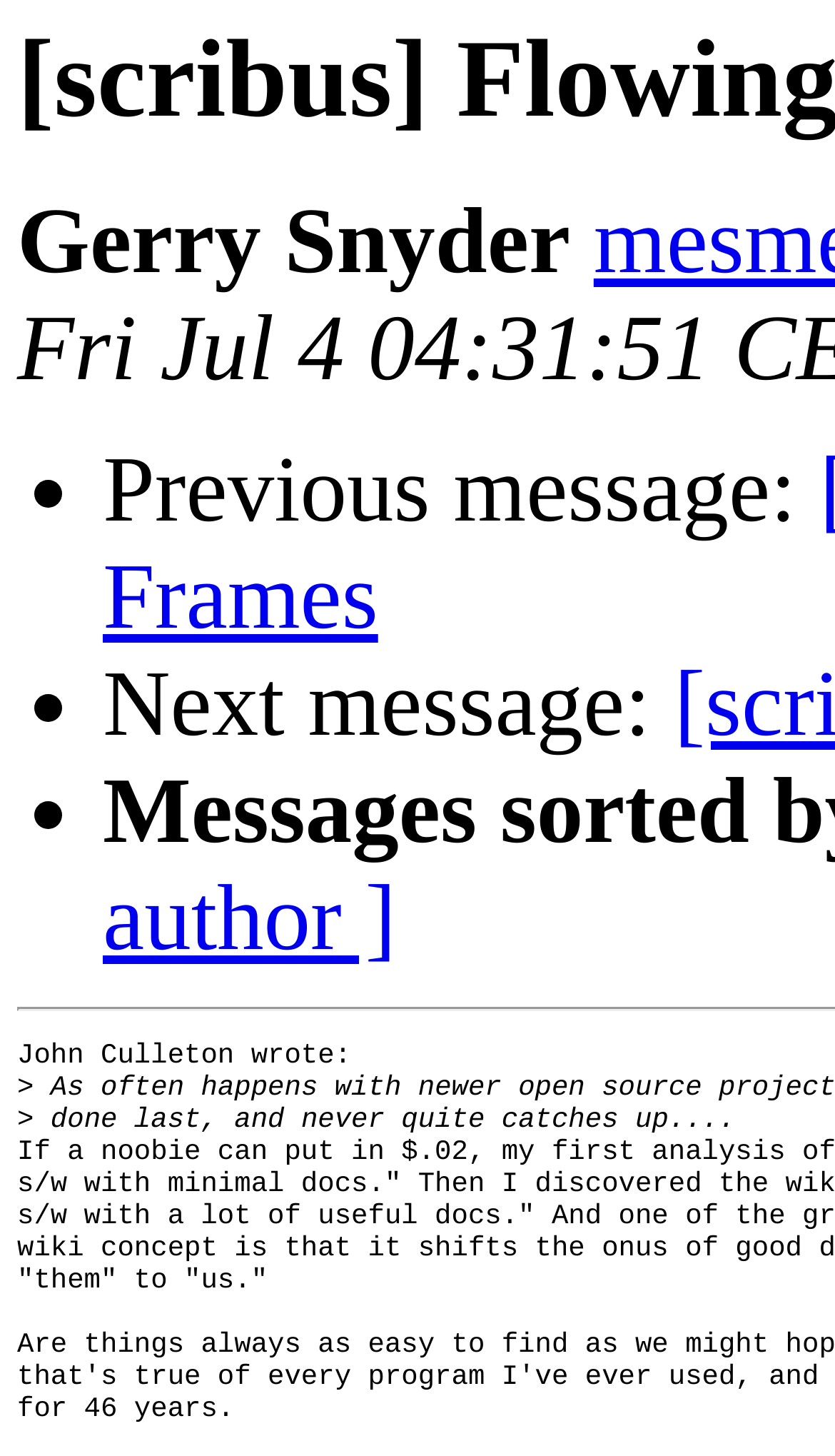What is the tone of the message?
Analyze the image and provide a thorough answer to the question.

The language used in the message, such as 'done last, and never quite catches up....', suggests that the tone of the message is informative, as the author is explaining a concept or idea rather than expressing a personal opinion or emotion.